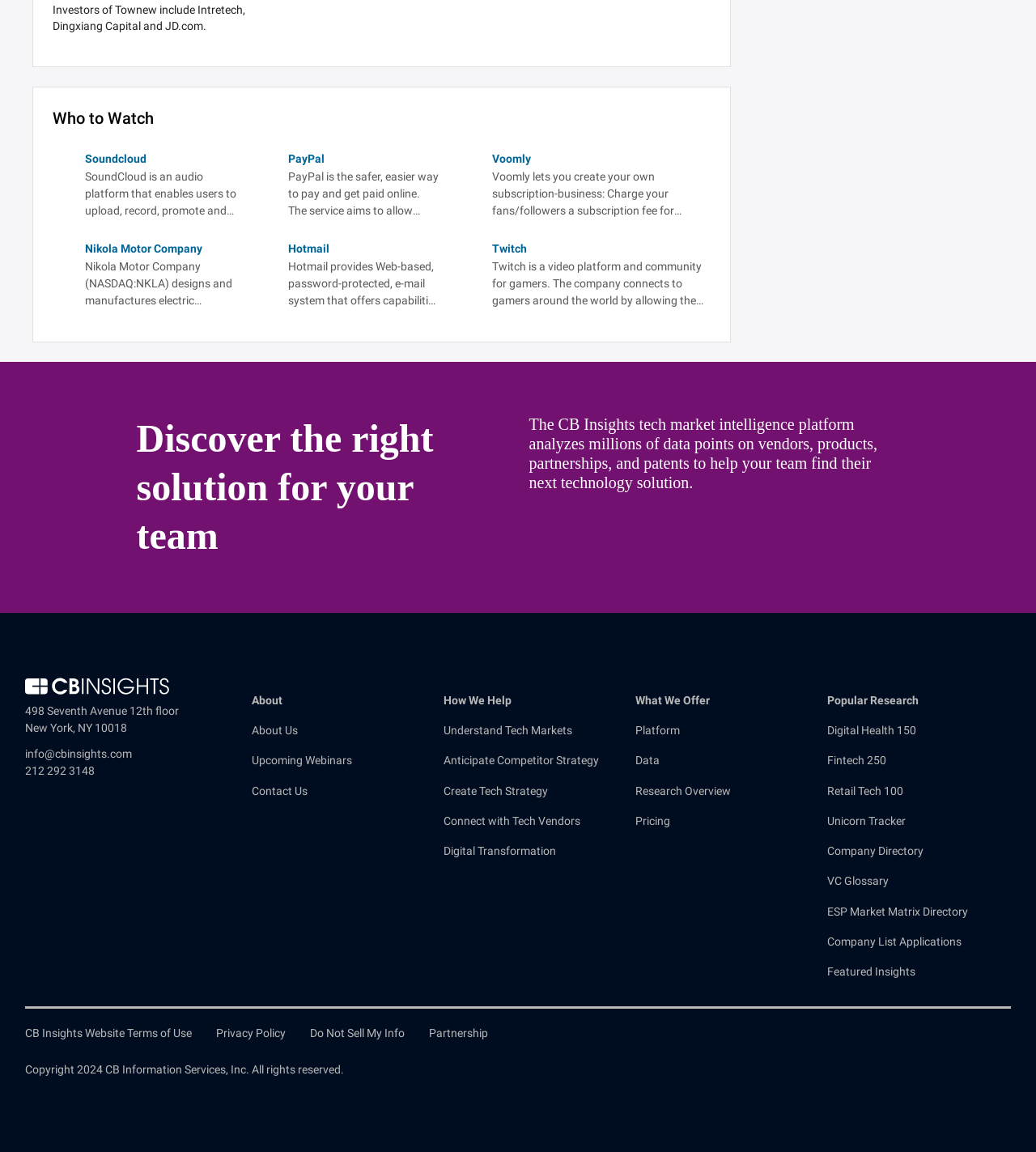What is the company that designs and manufactures electric vehicles?
Respond to the question with a single word or phrase according to the image.

Nikola Motor Company